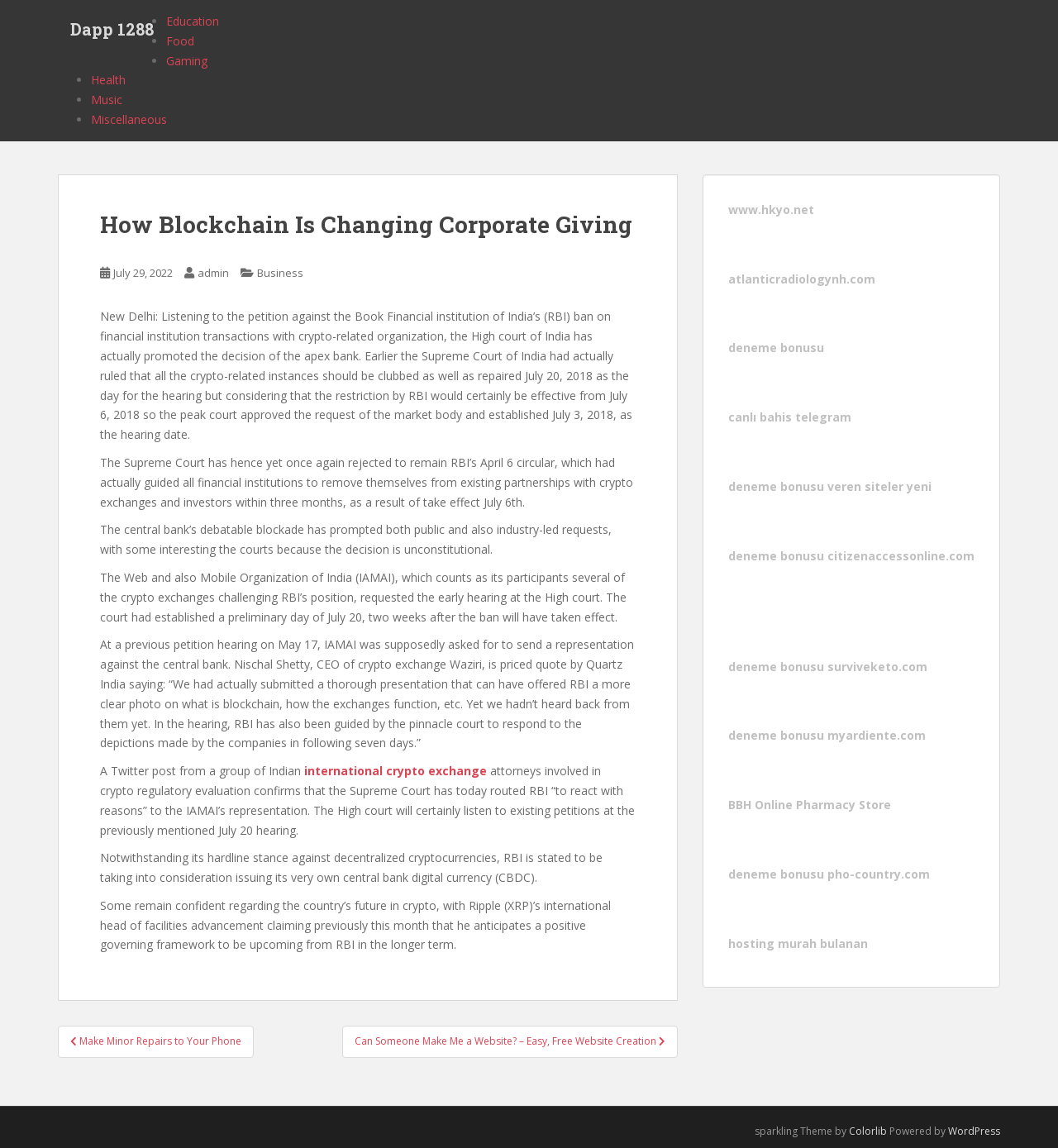Using the information shown in the image, answer the question with as much detail as possible: How many links are there in the navigation section?

The navigation section is located at the bottom of the webpage and contains two links: 'Make Minor Repairs to Your Phone' and 'Can Someone Make Me a Website? – Easy, Free Website Creation'.